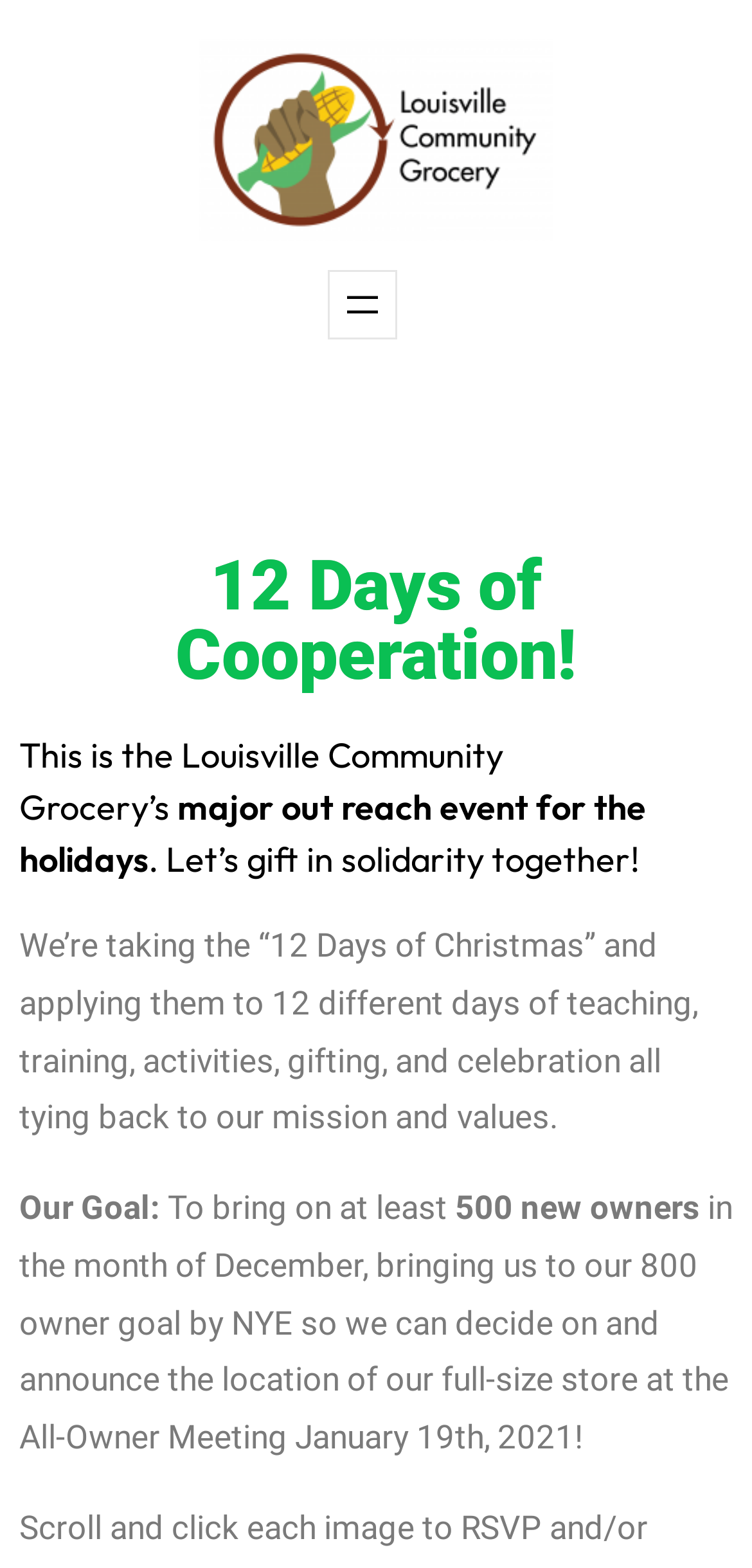Given the element description alt="Louisville Community Grocery", specify the bounding box coordinates of the corresponding UI element in the format (top-left x, top-left y, bottom-right x, bottom-right y). All values must be between 0 and 1.

[0.264, 0.025, 0.736, 0.154]